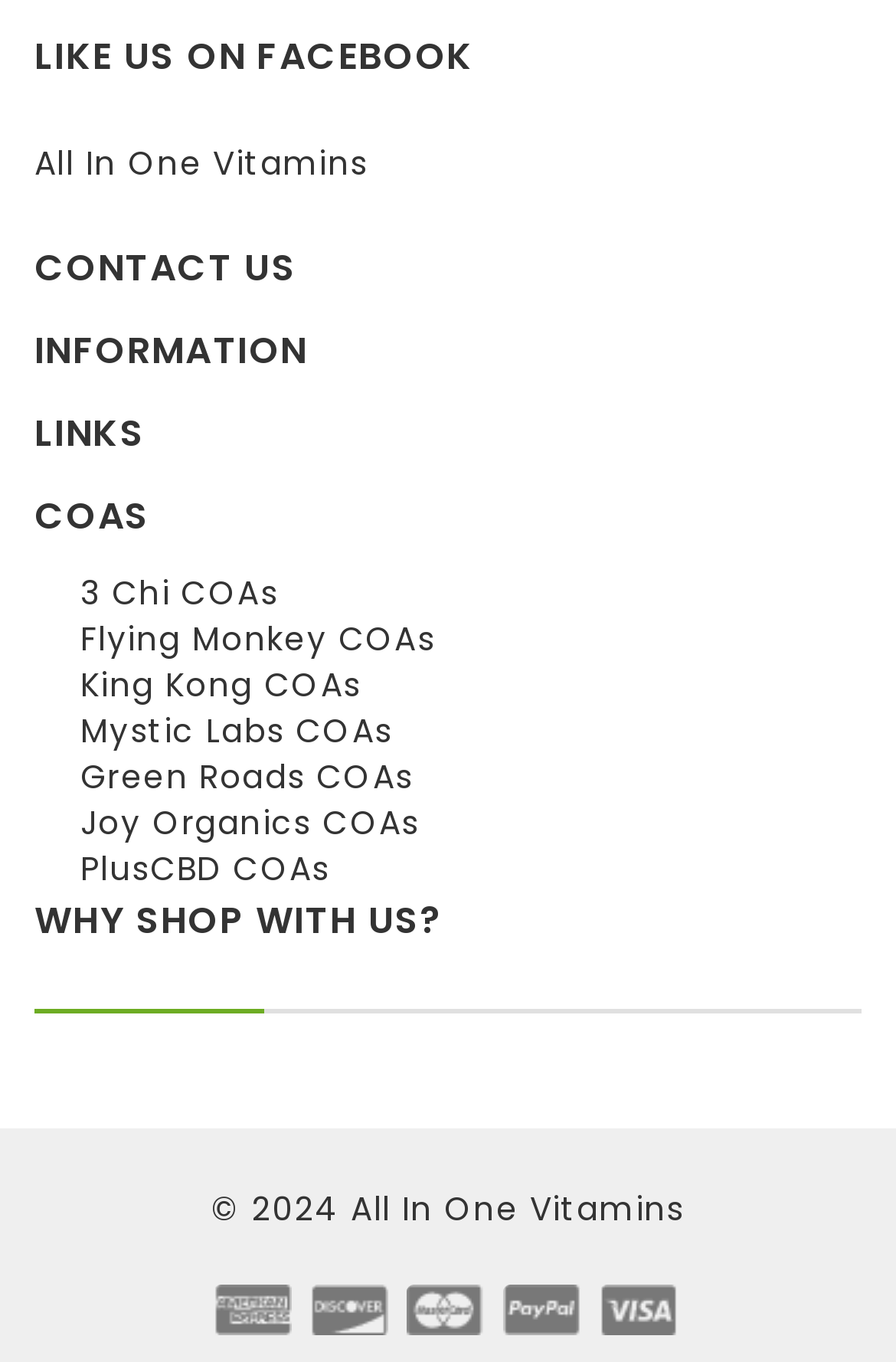What type of information is provided under 'COAS'?
Kindly offer a detailed explanation using the data available in the image.

The question can be answered by looking at the links provided under the heading 'COAS', which are '3 Chi COAs', 'Flying Monkey COAs', etc. These links suggest that 'COAS' stands for 'Certificate of Analysis' which is a document that provides lab test results.